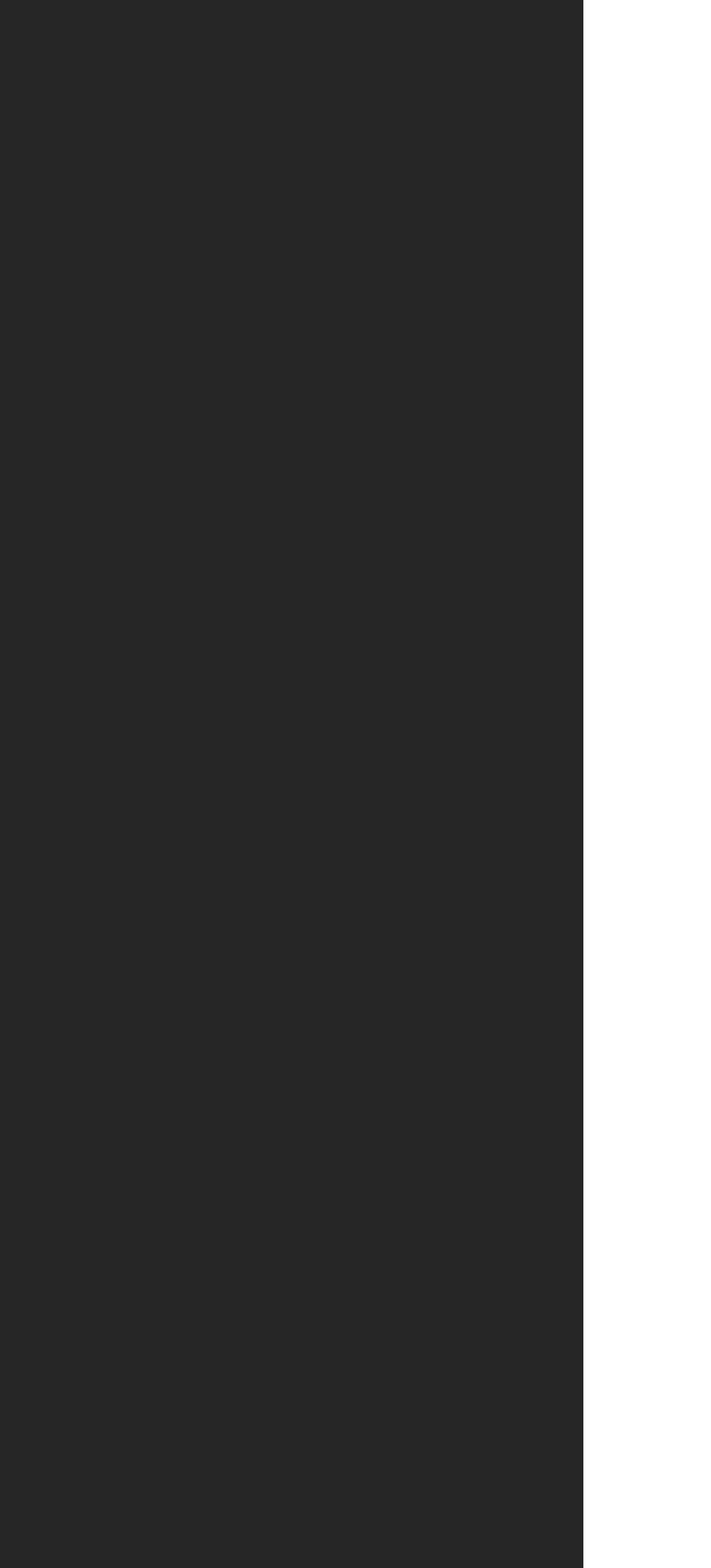How many policy links are available on the page?
Could you please answer the question thoroughly and with as much detail as possible?

I counted the number of policy links by looking at the link elements with the text 'Privacy Policy', 'Terms & Conditions', 'Platform Terms', 'Cookie Policy', 'Complaints Policy', 'Anti Slavery Statement', and 'Environmental Policy' which are located at the bottom of the page.